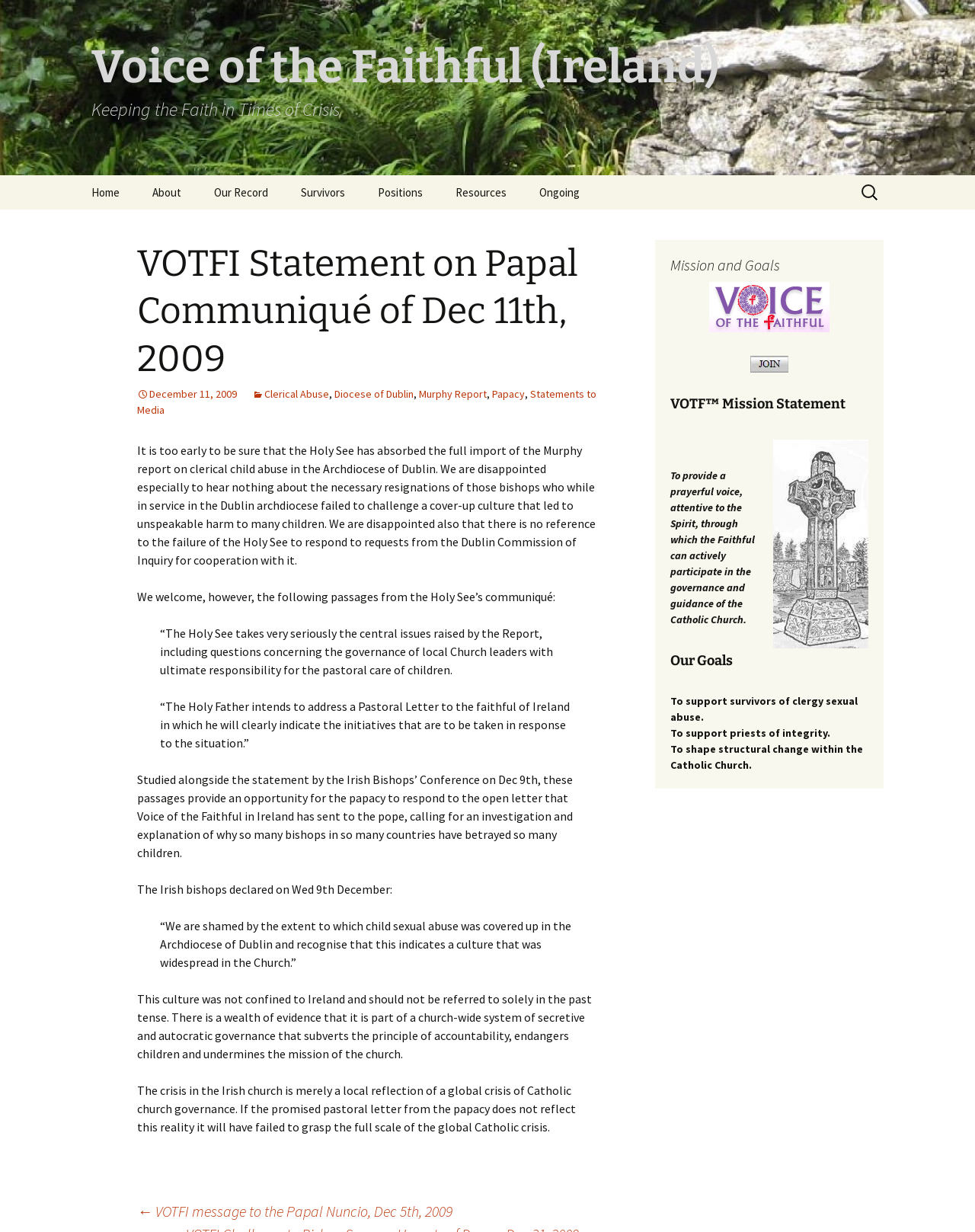Please determine the bounding box coordinates of the clickable area required to carry out the following instruction: "Go to Home page". The coordinates must be four float numbers between 0 and 1, represented as [left, top, right, bottom].

[0.078, 0.142, 0.138, 0.17]